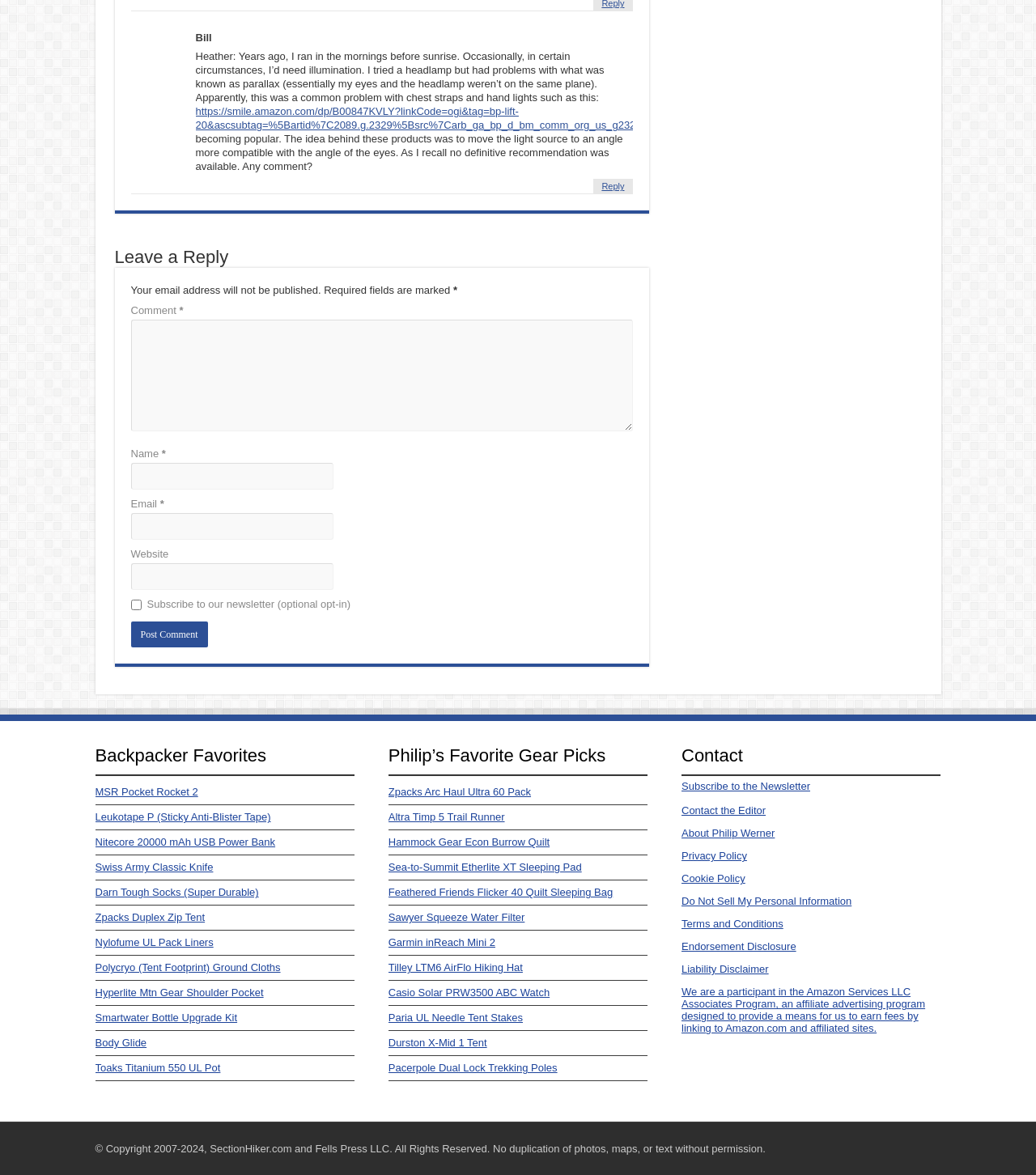Observe the image and answer the following question in detail: What type of gear is listed under 'Backpacker Favorites'?

The section 'Backpacker Favorites' lists several links to products, including the MSR Pocket Rocket 2, Leukotape P, and Nitecore 20000 mAh USB Power Bank, which are all related to camping and backpacking.